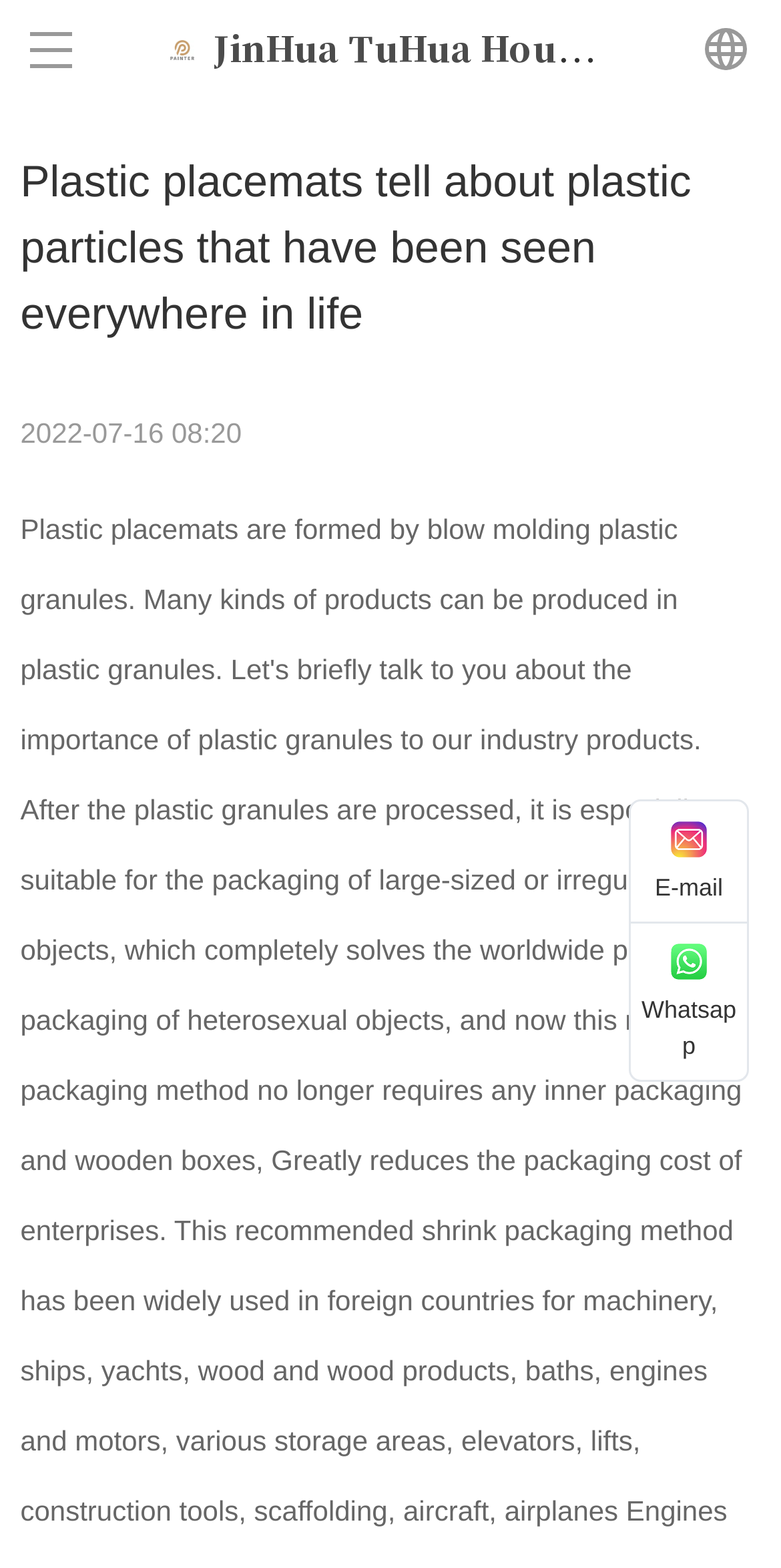Respond to the question below with a single word or phrase: What is the first menu item?

Home